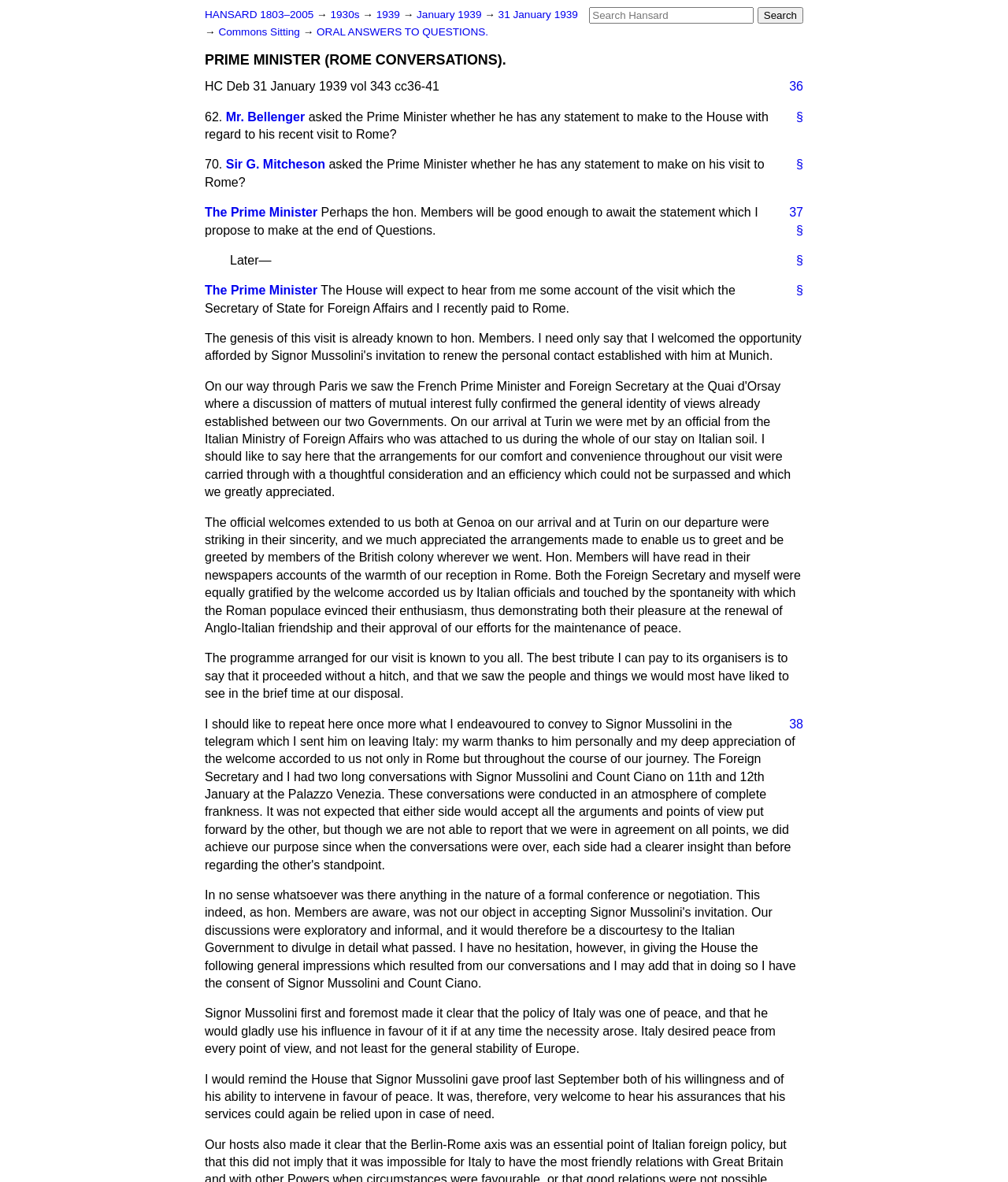Could you highlight the region that needs to be clicked to execute the instruction: "Go to HANSARD 1803–2005"?

[0.203, 0.007, 0.311, 0.017]